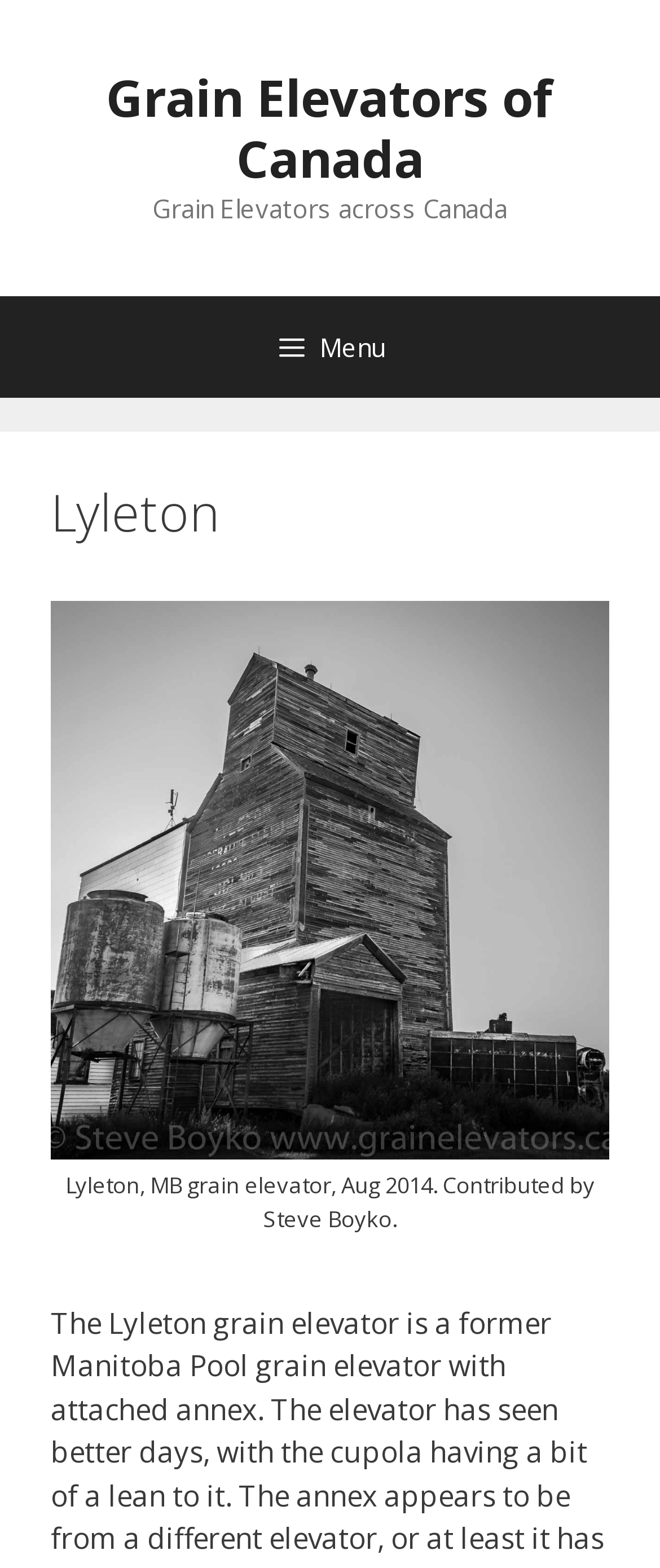Summarize the contents and layout of the webpage in detail.

The webpage is about Lyleton, a grain elevator in Canada. At the top, there is a banner that spans the entire width of the page, containing a link to "Grain Elevators of Canada" and a static text "Grain Elevators across Canada". 

Below the banner, there is a primary navigation menu that also spans the entire width of the page. The menu has a button labeled "Menu" that, when expanded, reveals a header with the title "Lyleton". 

Underneath the navigation menu, there is a figure that occupies most of the page's width. The figure contains an image of a grain elevator, specifically the Lyleton grain elevator in Manitoba, Canada, taken in August 2014. The image is accompanied by a link with a description of the image, contributed by Steve Boyko. Below the image, there is a figcaption that provides additional information about the image.